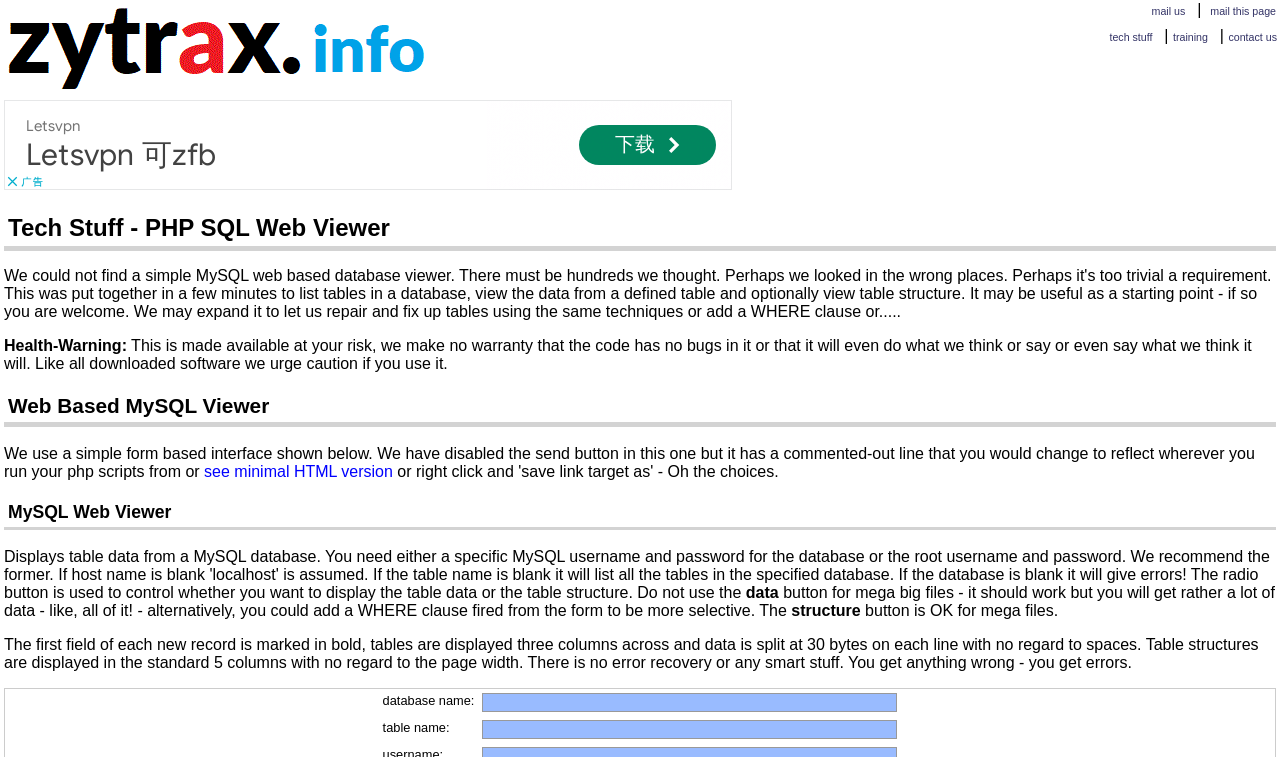Use a single word or phrase to answer the question: What is the purpose of the web page?

PHP SQL Web Viewer